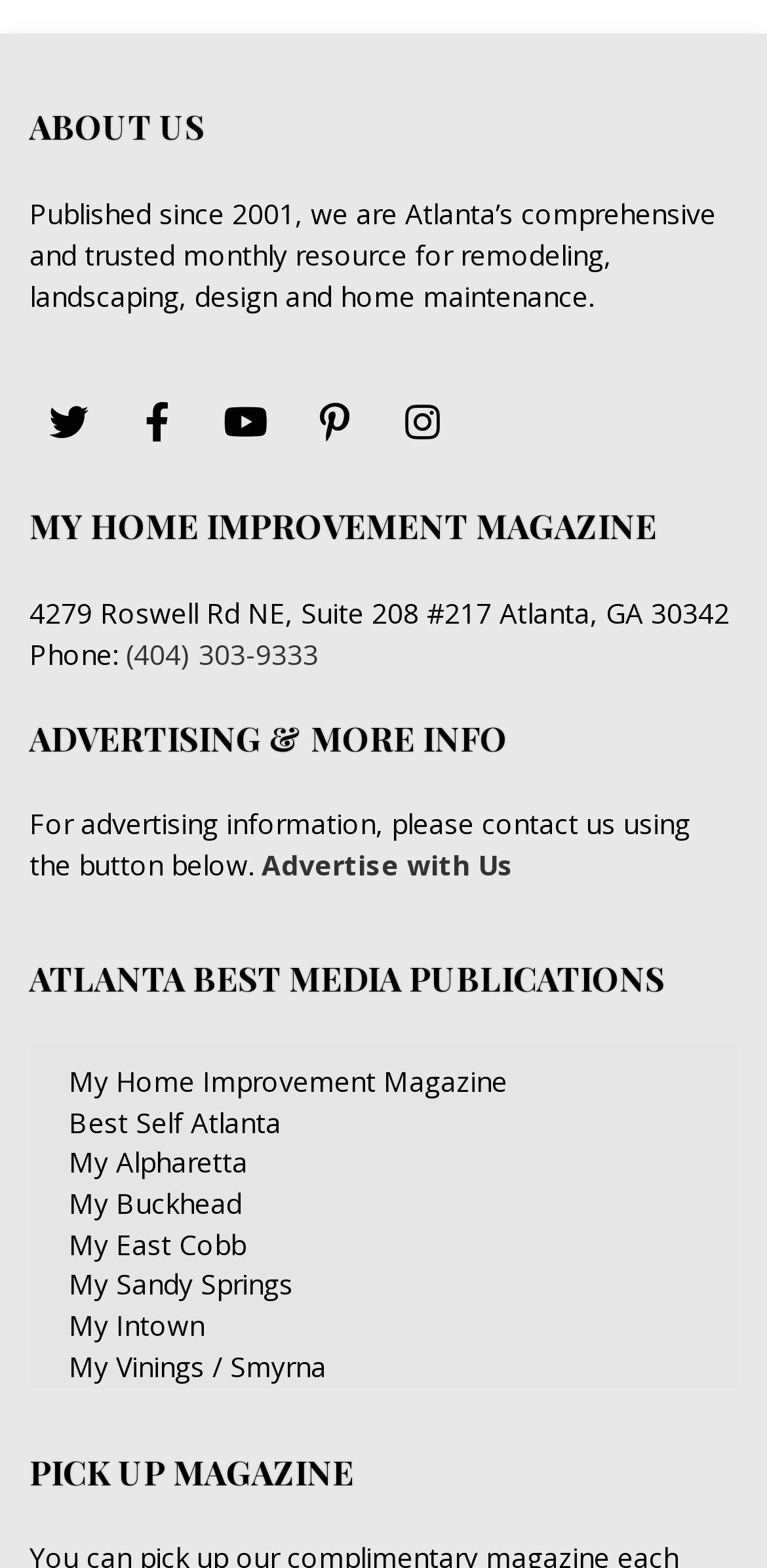Using the element description: "Youtube", determine the bounding box coordinates for the specified UI element. The coordinates should be four float numbers between 0 and 1, [left, top, right, bottom].

[0.269, 0.245, 0.372, 0.295]